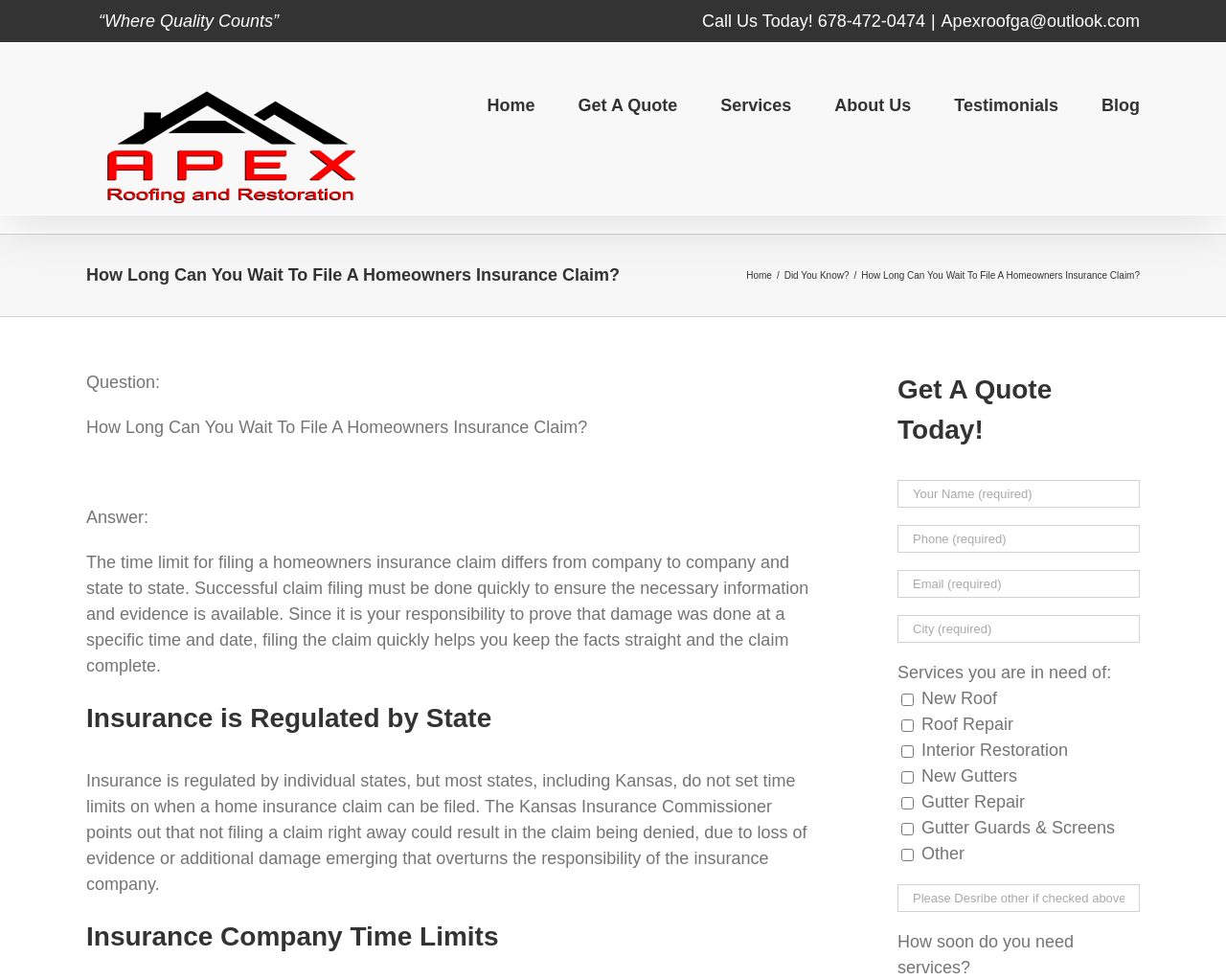Given the element description, predict the bounding box coordinates in the format (top-left x, top-left y, bottom-right x, bottom-right y), using floating point numbers between 0 and 1: Android

None